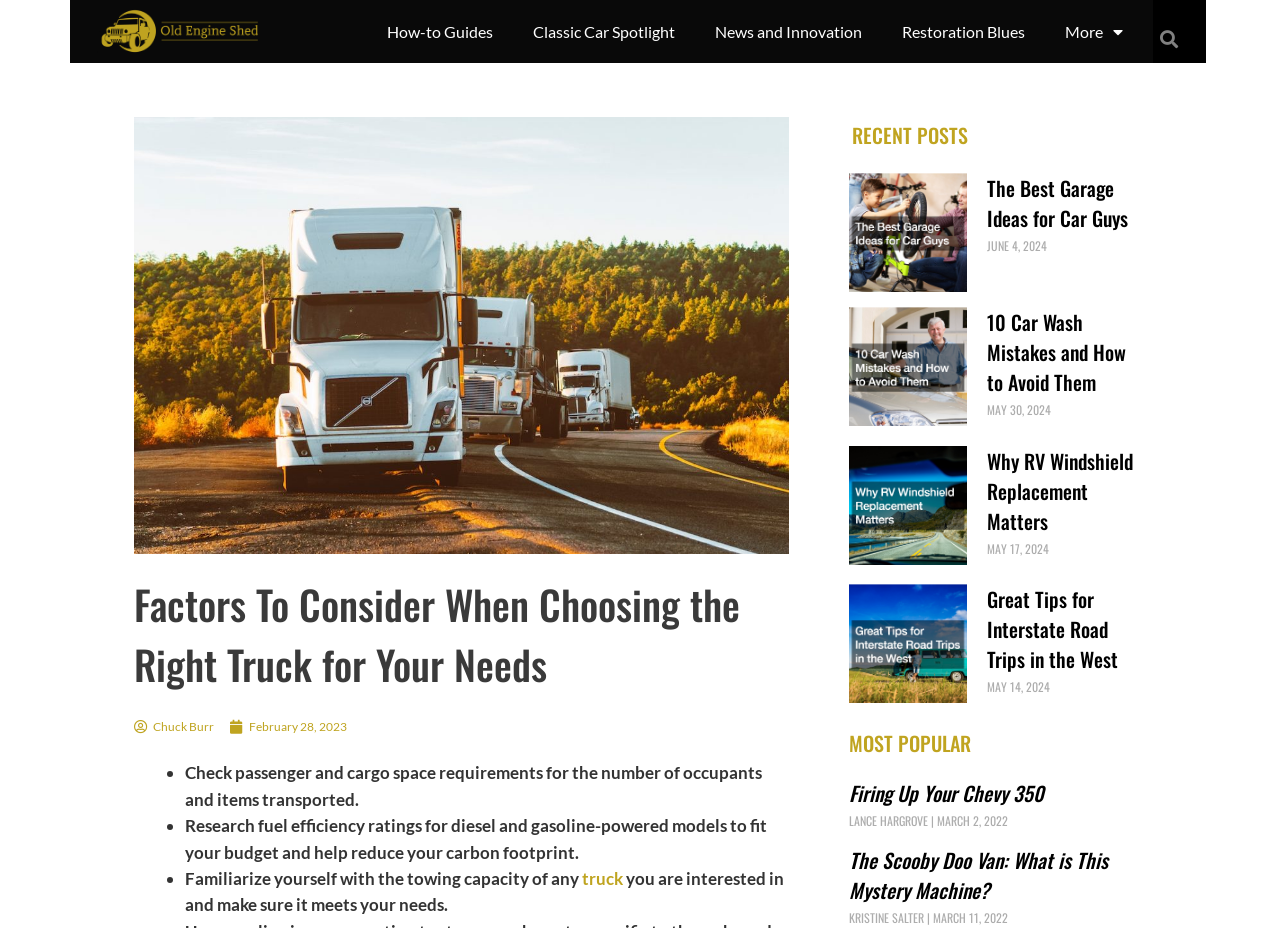Describe every aspect of the webpage in a detailed manner.

This webpage is about considering factors when buying a truck. At the top, there is a logo on the left and a navigation menu on the right with links to "How-to Guides", "Classic Car Spotlight", "News and Innovation", and "Restoration Blues". Below the navigation menu, there is a search button on the right.

The main content of the webpage is an article titled "Factors To Consider When Choosing the Right Truck for Your Needs". The article is written by Chuck Burr and was published on February 28, 2023. The article provides a list of factors to consider when buying a truck, including checking passenger and cargo space requirements, researching fuel efficiency ratings, and familiarizing oneself with the towing capacity of the truck.

Below the article, there is a section titled "RECENT POSTS" that lists four recent articles with links to each article. The articles are titled "The Best Garage Ideas for Car Guys", "10 Car Wash Mistakes and How to Avoid Them", "Why RV Windshield Replacement Matters", and "Great Tips for Interstate Road Trips in the West". Each article has a publication date and a brief summary.

On the right side of the webpage, there is a section titled "MOST POPULAR" that lists two popular articles with links to each article. The articles are titled "Firing Up Your Chevy 350" and "The Scooby Doo Van: What is This Mystery Machine?". Each article has an author and a publication date.

There is also an image of a white Volvo semi-truck on the side of a road, which is likely related to the article's content.